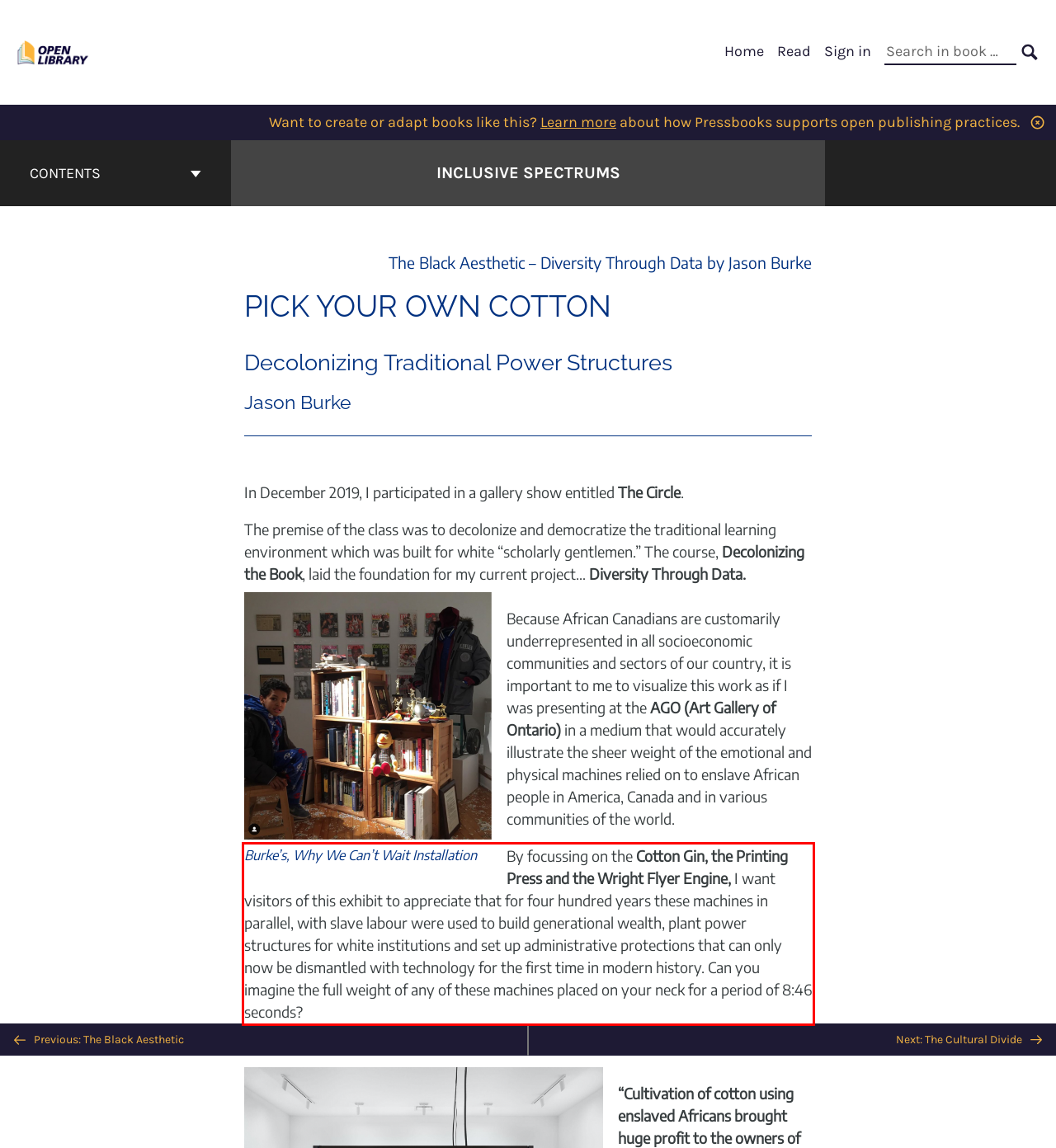Analyze the screenshot of the webpage and extract the text from the UI element that is inside the red bounding box.

By focussing on the Cotton Gin, the Printing Press and the Wright Flyer Engine, I want visitors of this exhibit to appreciate that for four hundred years these machines in parallel, with slave labour were used to build generational wealth, plant power structures for white institutions and set up administrative protections that can only now be dismantled with technology for the first time in modern history. Can you imagine the full weight of any of these machines placed on your neck for a period of 8:46 seconds?